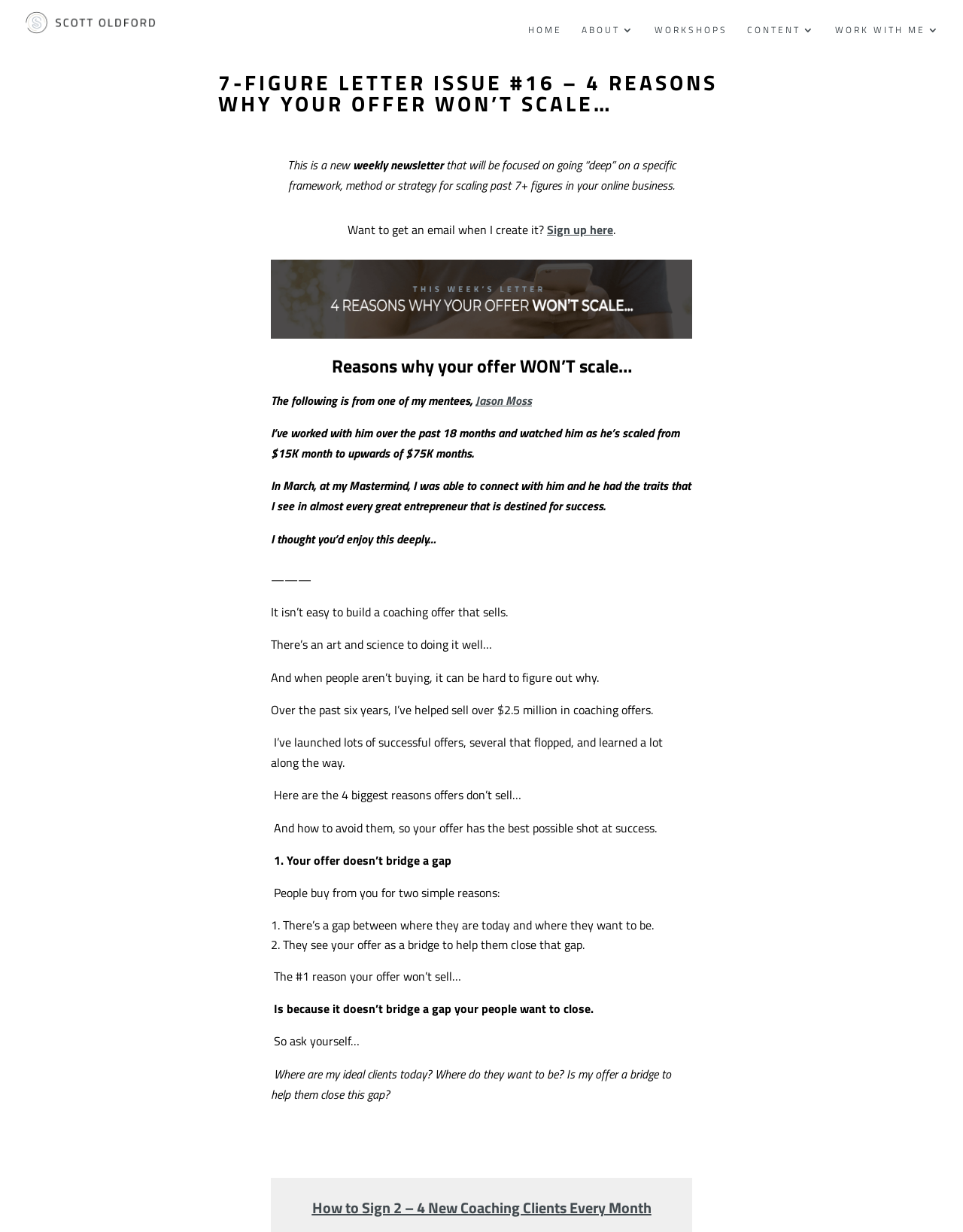Please give the bounding box coordinates of the area that should be clicked to fulfill the following instruction: "Learn about the ROI Marketing & Sales Method". The coordinates should be in the format of four float numbers from 0 to 1, i.e., [left, top, right, bottom].

[0.748, 0.568, 0.893, 0.599]